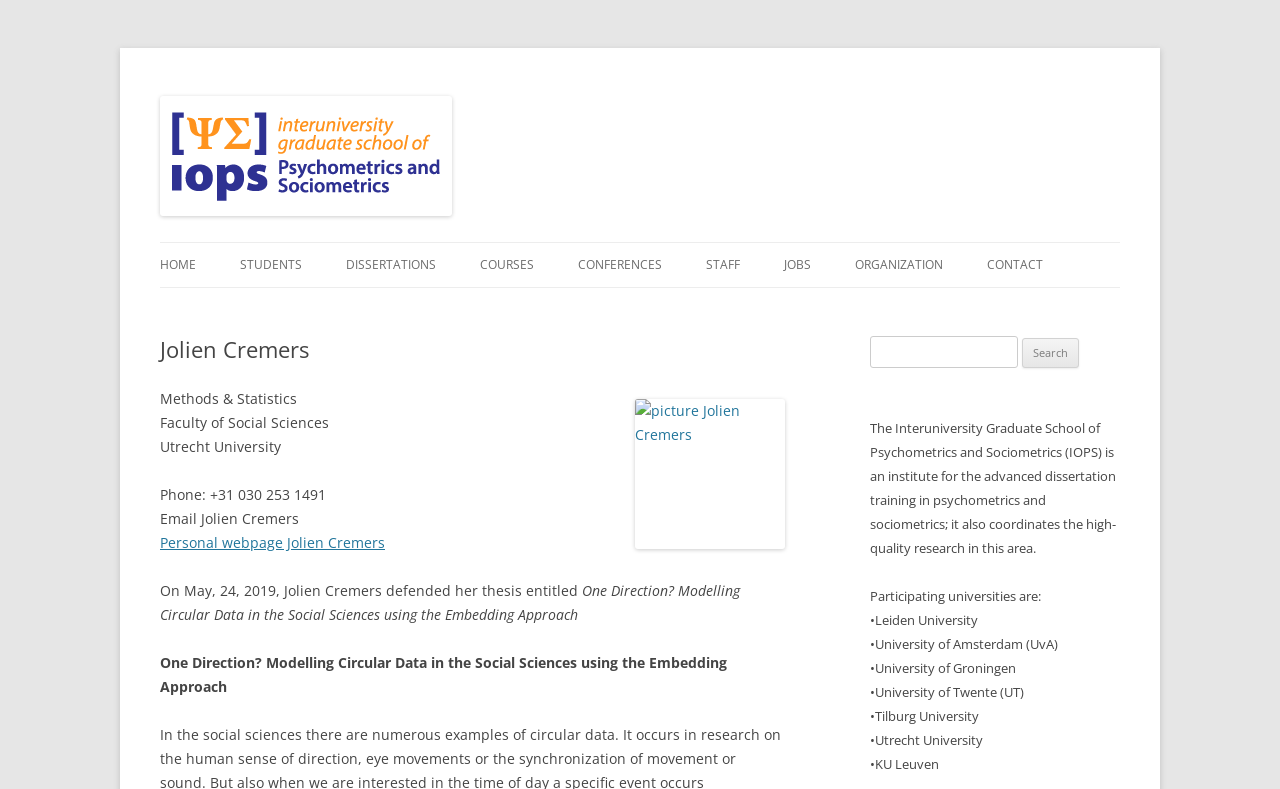What is the purpose of the search box?
Look at the image and construct a detailed response to the question.

The question is asking about the purpose of the search box. After analyzing the webpage, I found that the search box is provided to search for content on the webpage, allowing users to quickly find specific information.